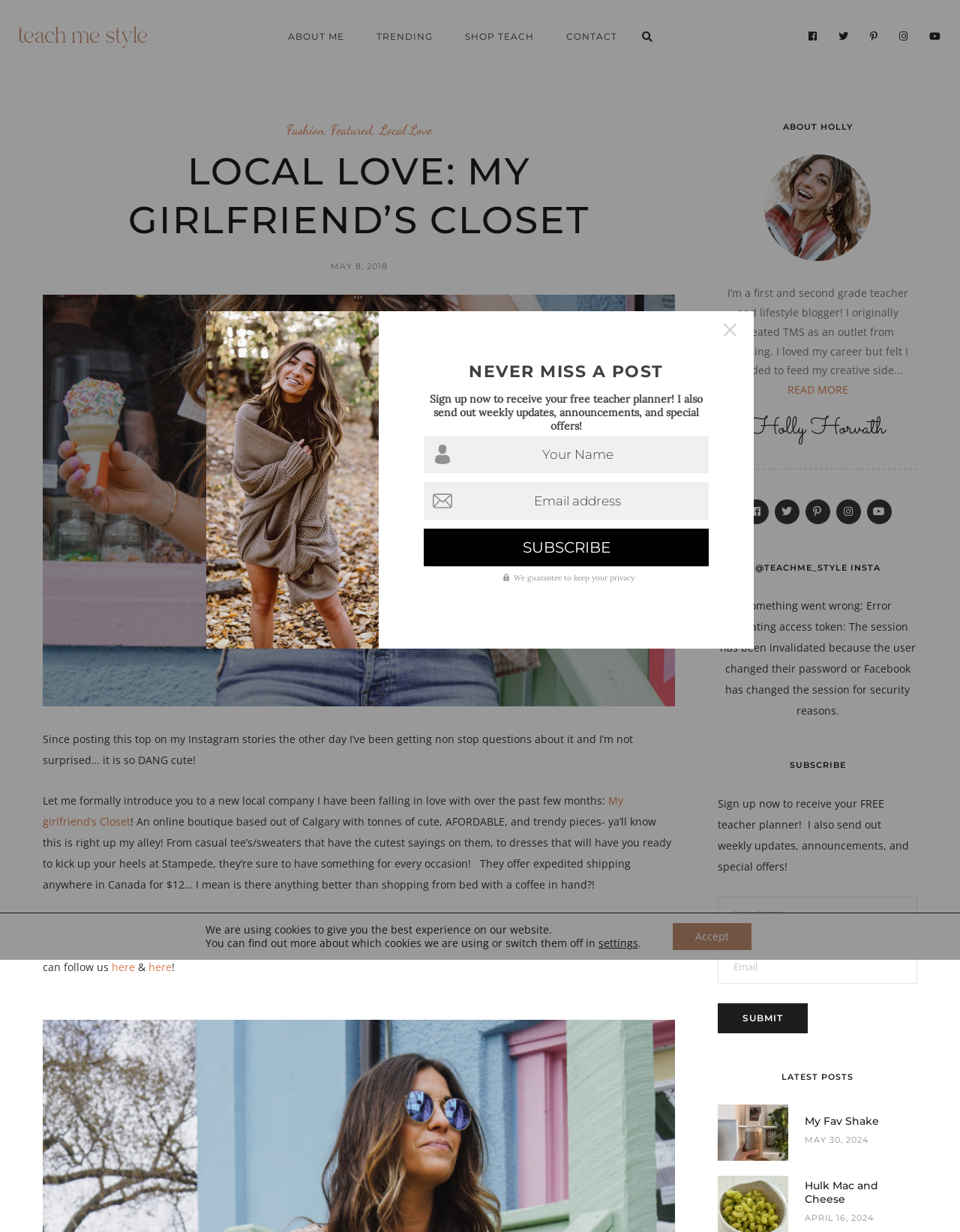Determine the bounding box coordinates for the area that should be clicked to carry out the following instruction: "Click on the 'CONTACT' link".

[0.574, 0.018, 0.661, 0.042]